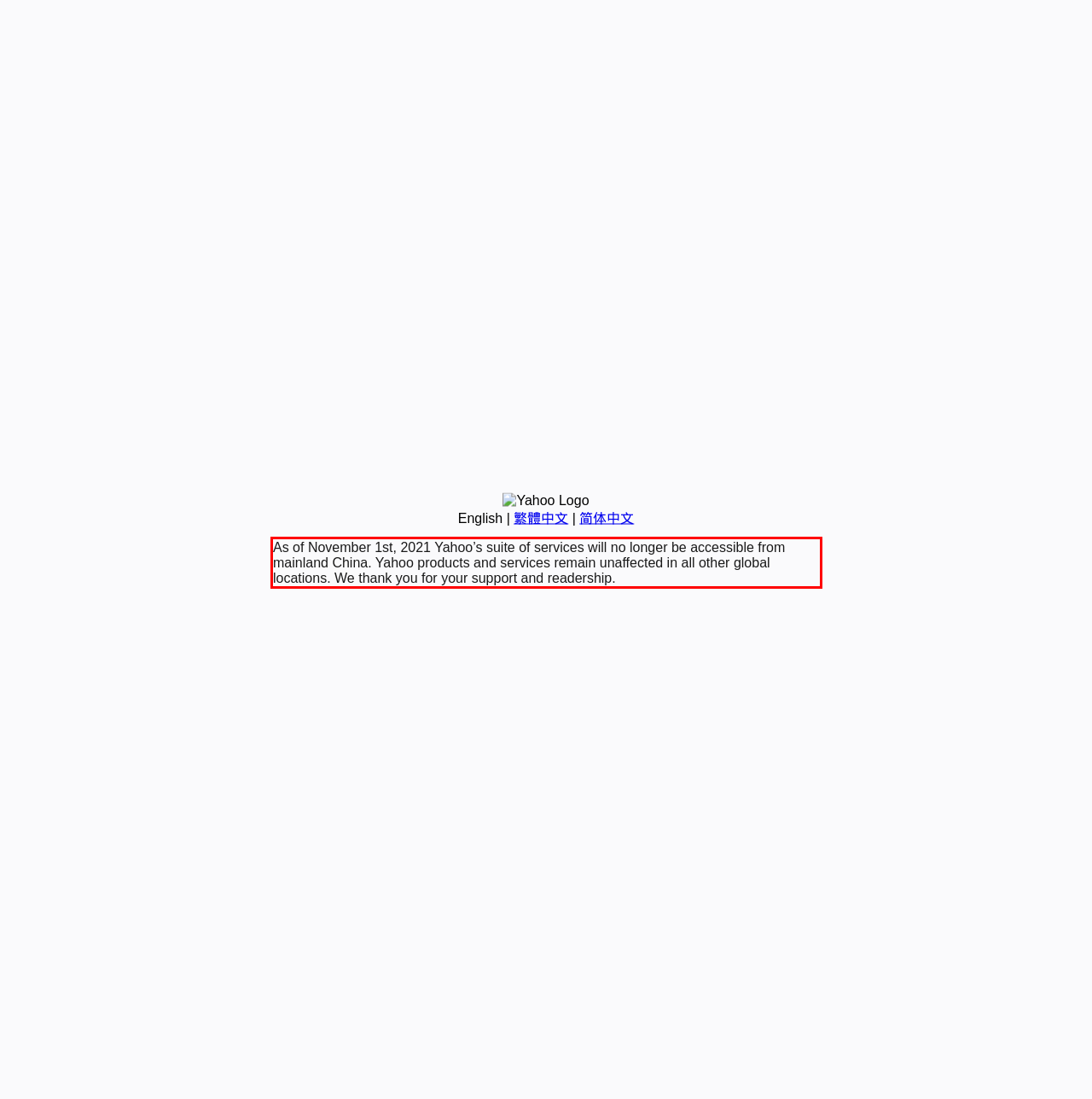With the given screenshot of a webpage, locate the red rectangle bounding box and extract the text content using OCR.

As of November 1st, 2021 Yahoo’s suite of services will no longer be accessible from mainland China. Yahoo products and services remain unaffected in all other global locations. We thank you for your support and readership.